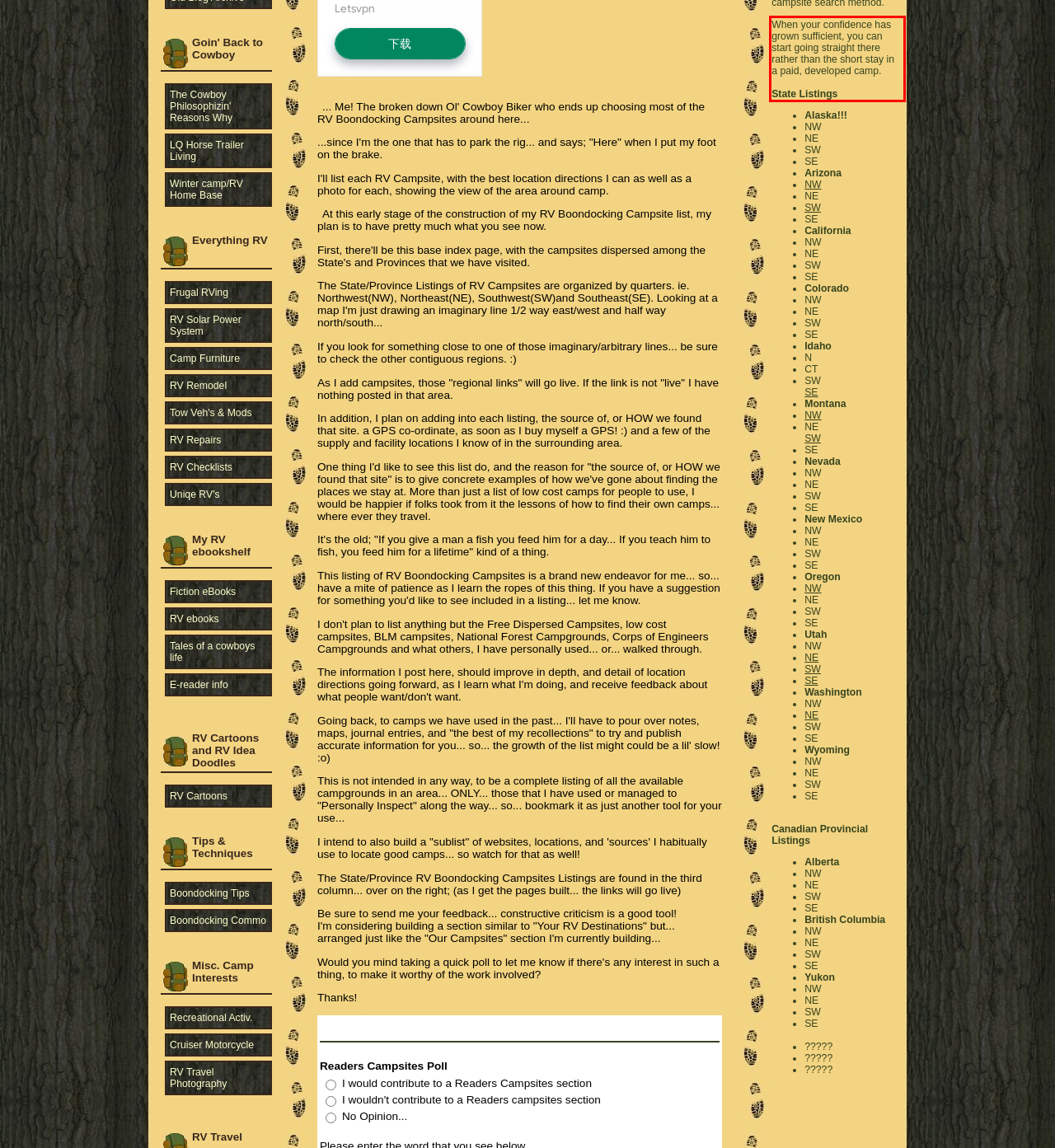Given a webpage screenshot, identify the text inside the red bounding box using OCR and extract it.

When your confidence has grown sufficient, you can start going straight there rather than the short stay in a paid, developed camp. State Listings